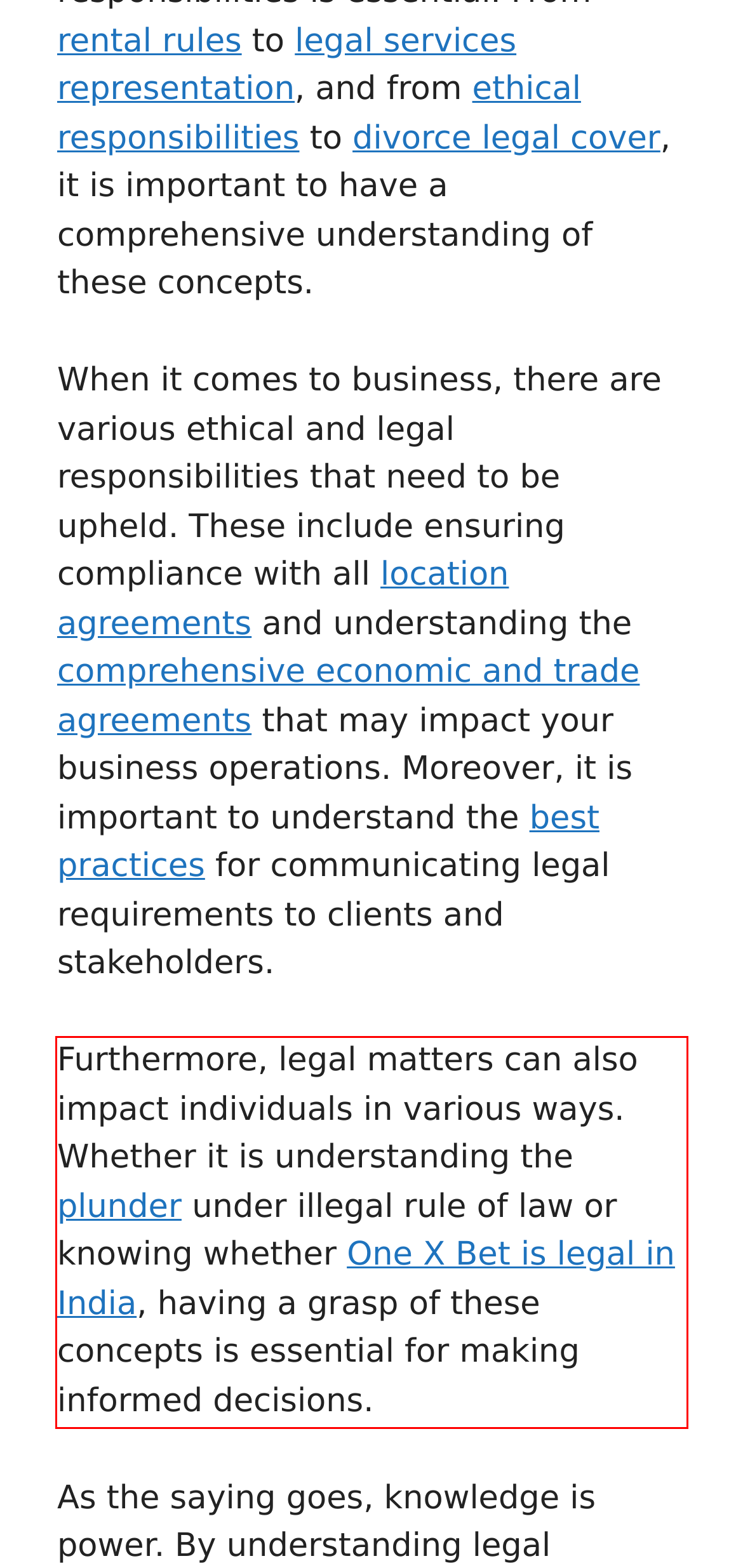View the screenshot of the webpage and identify the UI element surrounded by a red bounding box. Extract the text contained within this red bounding box.

Furthermore, legal matters can also impact individuals in various ways. Whether it is understanding the plunder under illegal rule of law or knowing whether One X Bet is legal in India, having a grasp of these concepts is essential for making informed decisions.